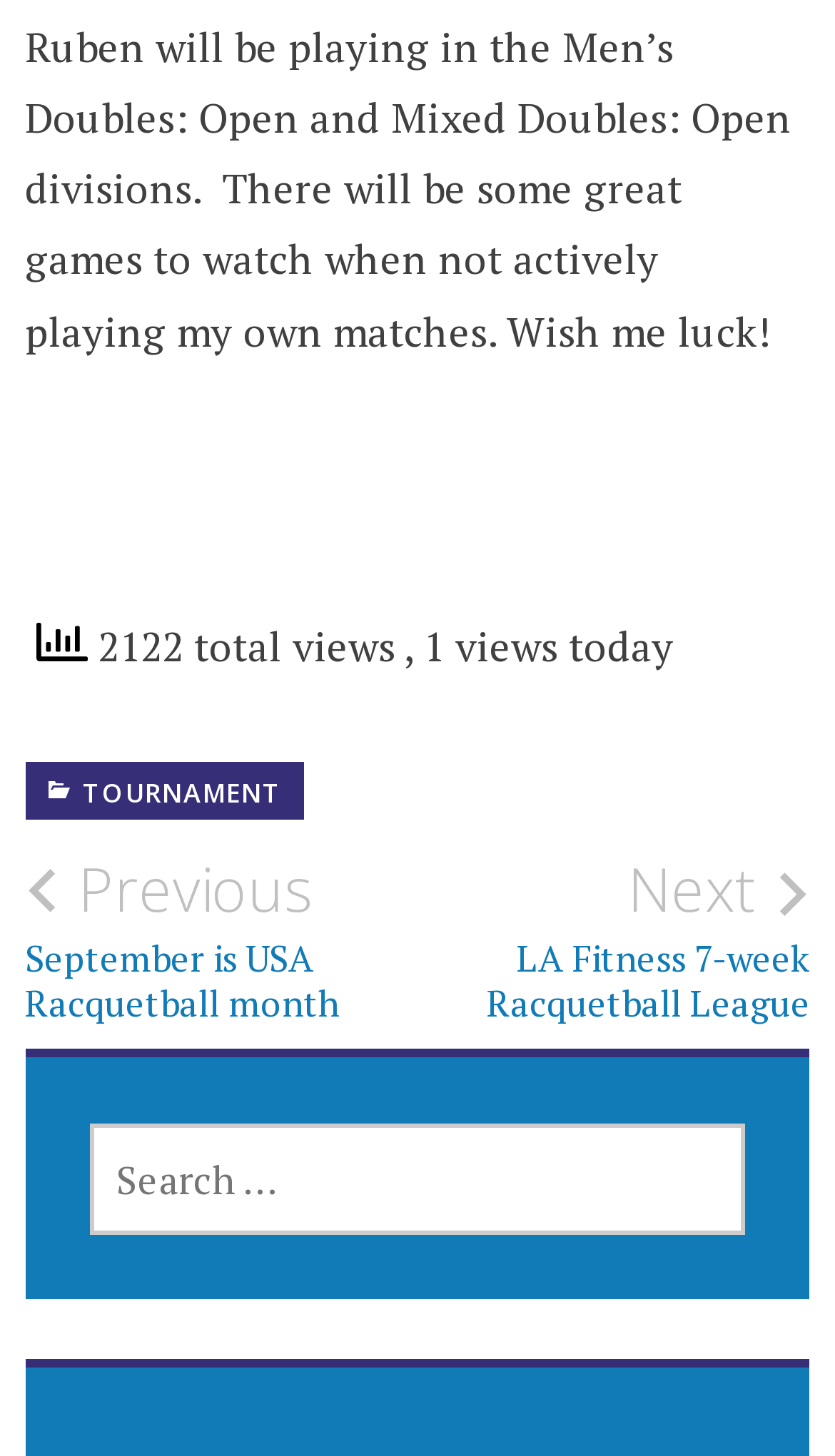Respond to the question below with a concise word or phrase:
How many views are there today?

1